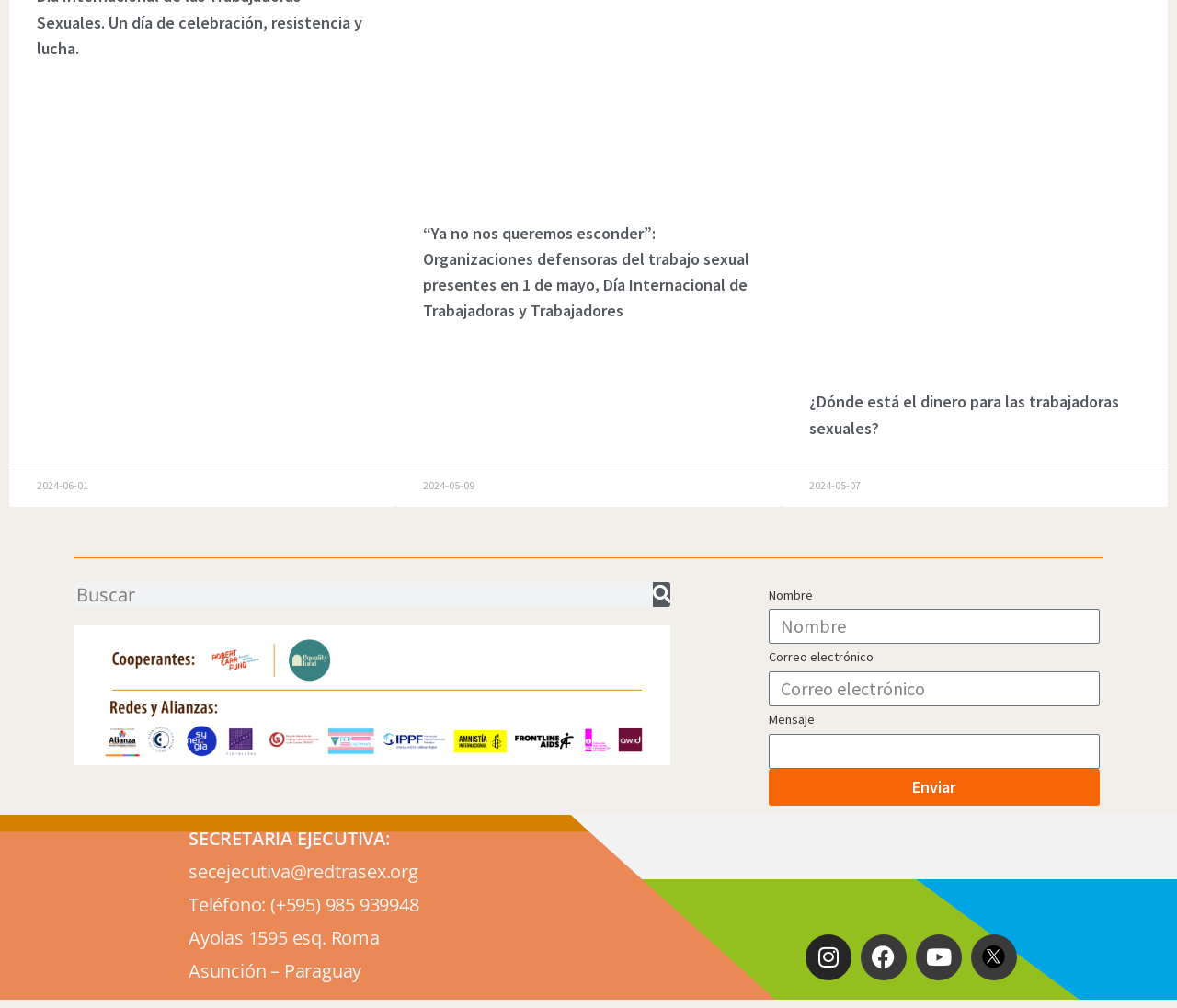From the screenshot, find the bounding box of the UI element matching this description: "About Us". Supply the bounding box coordinates in the form [left, top, right, bottom], each a float between 0 and 1.

None